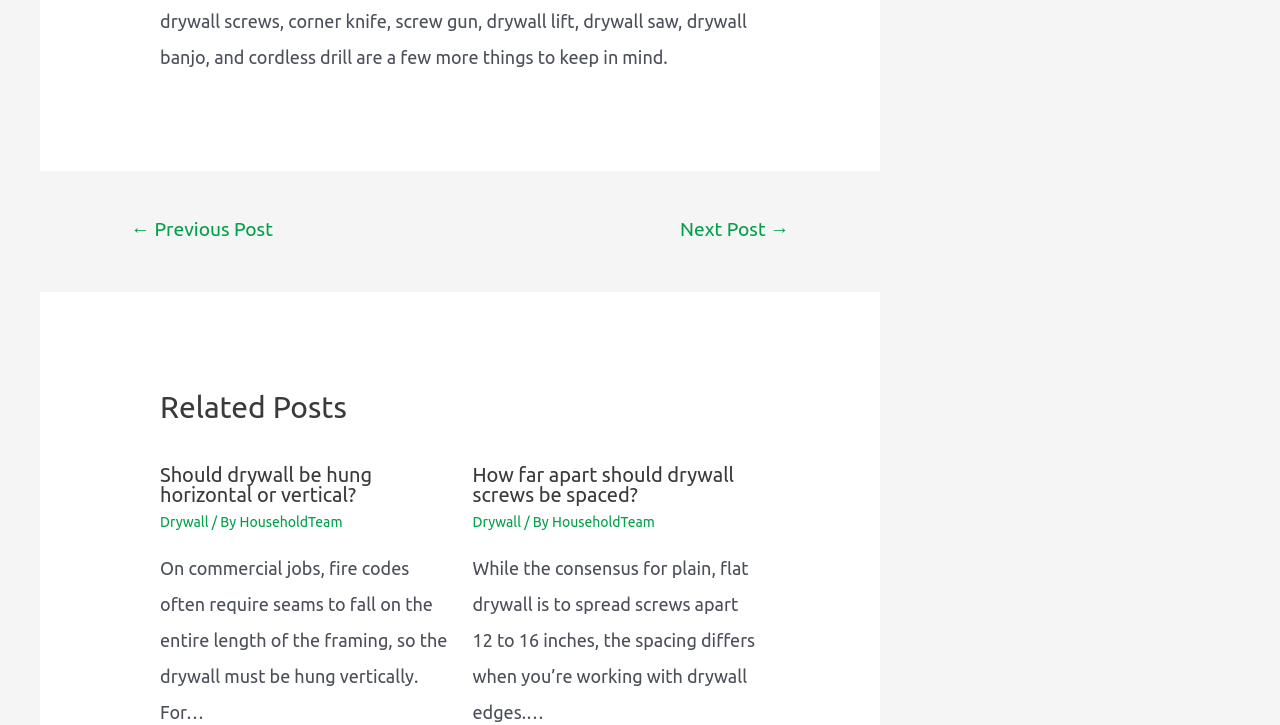What is the purpose of the 'Post navigation' section?
Give a comprehensive and detailed explanation for the question.

The 'Post navigation' section contains links to the previous and next posts, allowing users to navigate between posts easily.